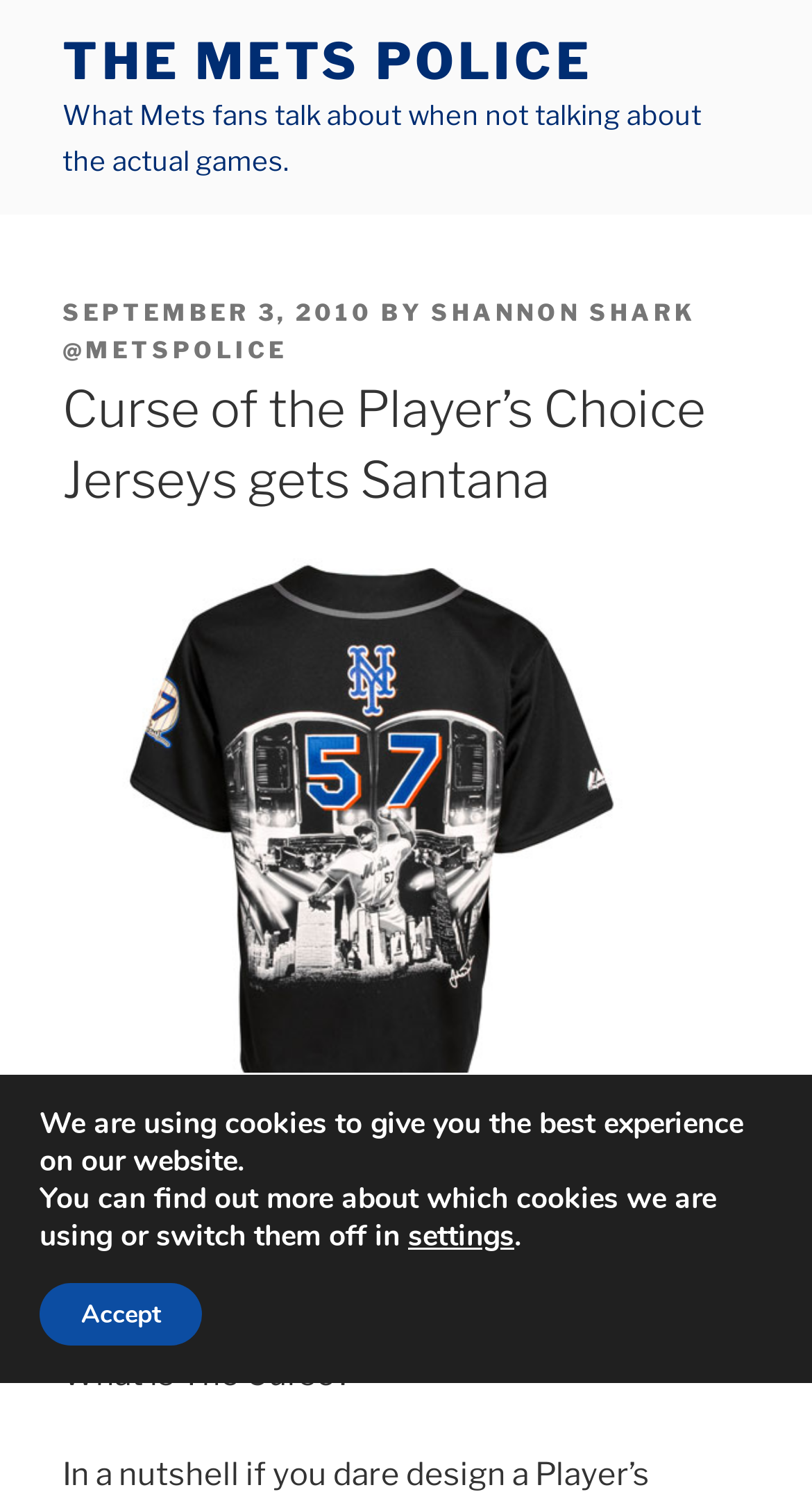Bounding box coordinates are specified in the format (top-left x, top-left y, bottom-right x, bottom-right y). All values are floating point numbers bounded between 0 and 1. Please provide the bounding box coordinate of the region this sentence describes: Accept

[0.049, 0.851, 0.249, 0.892]